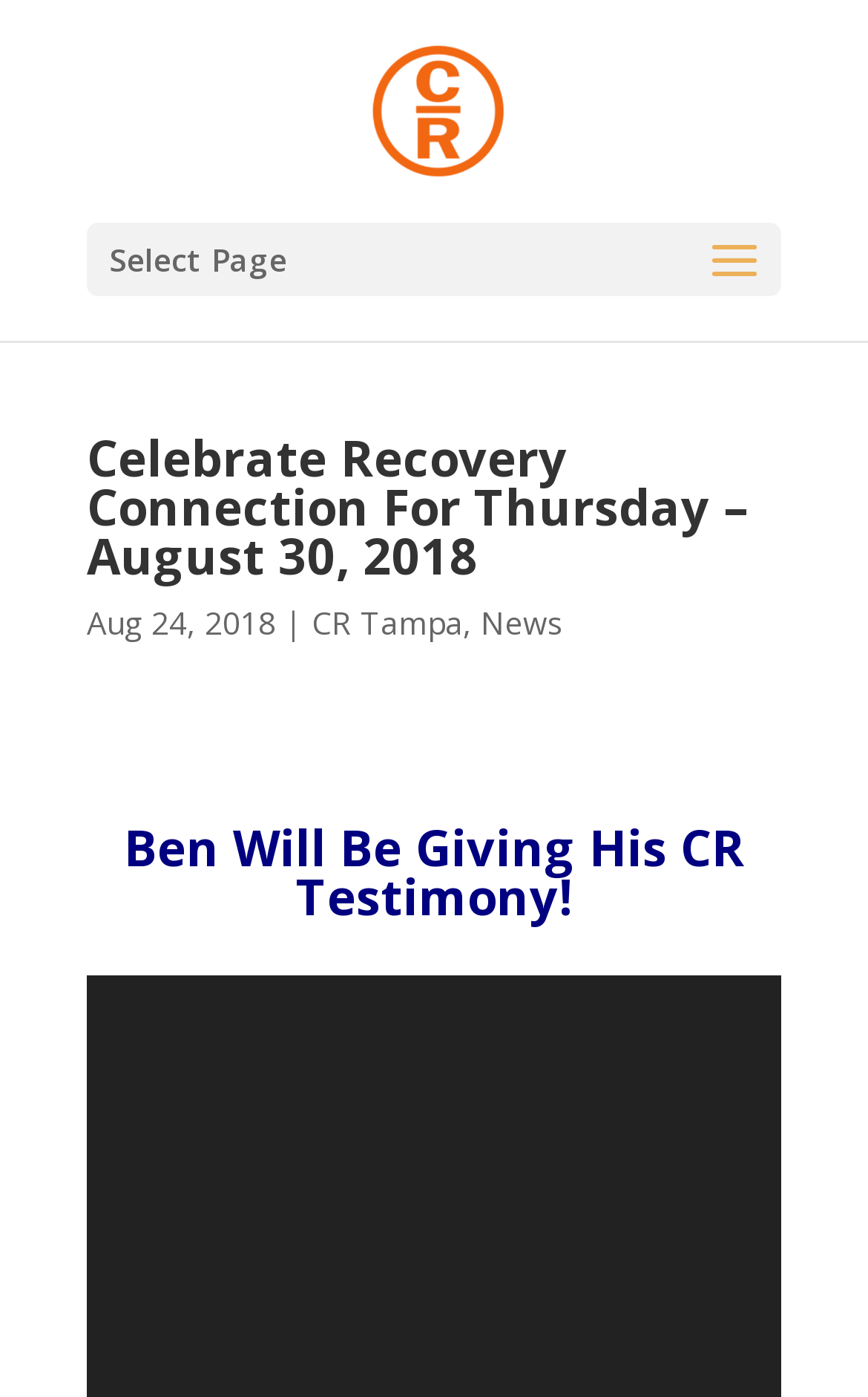What is the primary heading on this webpage?

Celebrate Recovery Connection For Thursday – August 30, 2018